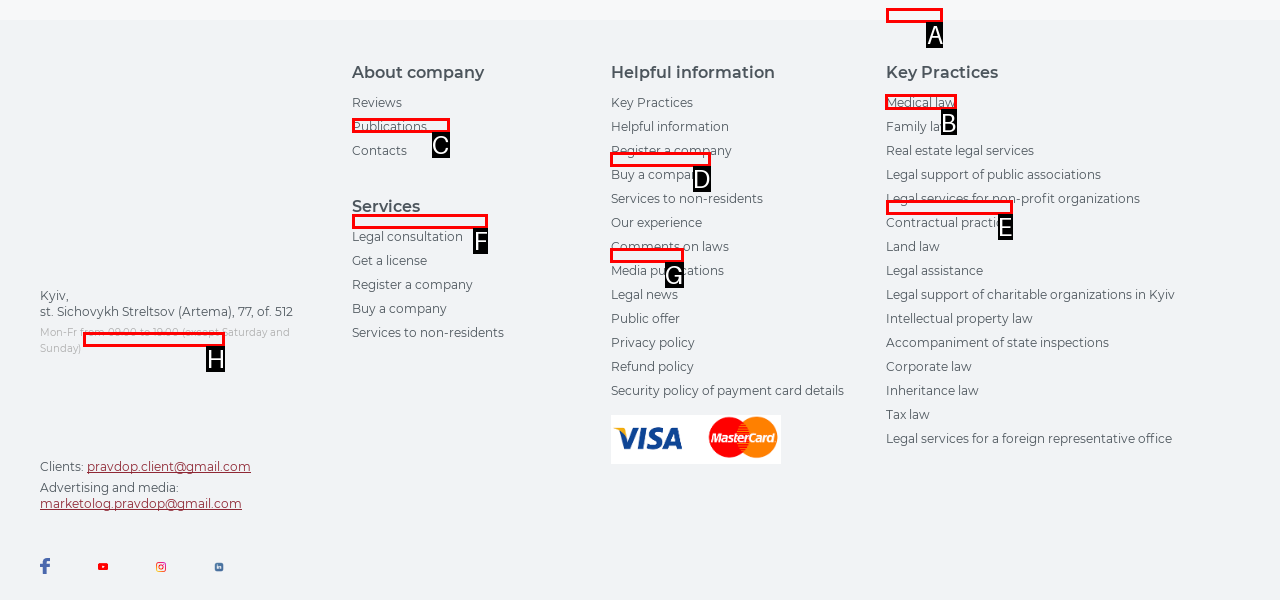Please indicate which HTML element should be clicked to fulfill the following task: Learn about 'Medical law'. Provide the letter of the selected option.

B